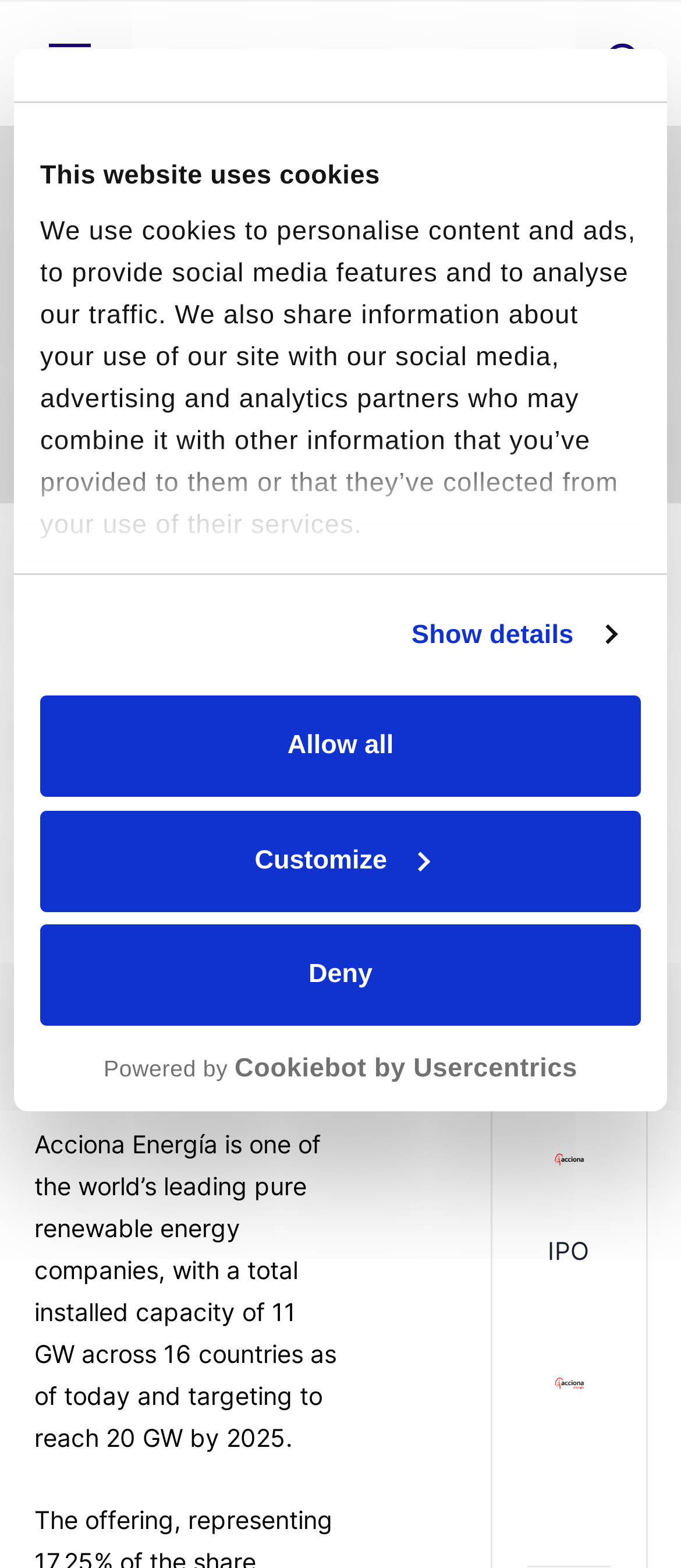Please find the bounding box coordinates for the clickable element needed to perform this instruction: "Learn more about IPO".

[0.463, 0.105, 0.514, 0.121]